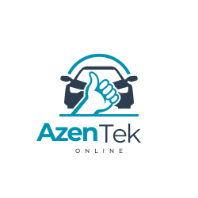Offer a thorough description of the image.

The image showcases the logo of Azentek Online, featuring a stylized design that combines elements indicative of automotive care. Central to the logo is a graphic of a hand giving a thumbs-up, symbolizing approval and quality assurance. This is framed by the outlines of two vehicles, emphasizing Azentek’s focus on car-related products or services. Below the graphic, the text "Azentek" is prominently displayed in a modern font, with "ONLINE" positioned beneath it in smaller lettering. This logo reflects the brand’s commitment to providing solutions for automotive odor control and other related services, aligning with their informative content on maintaining fresh environments in hotels and rental cars.